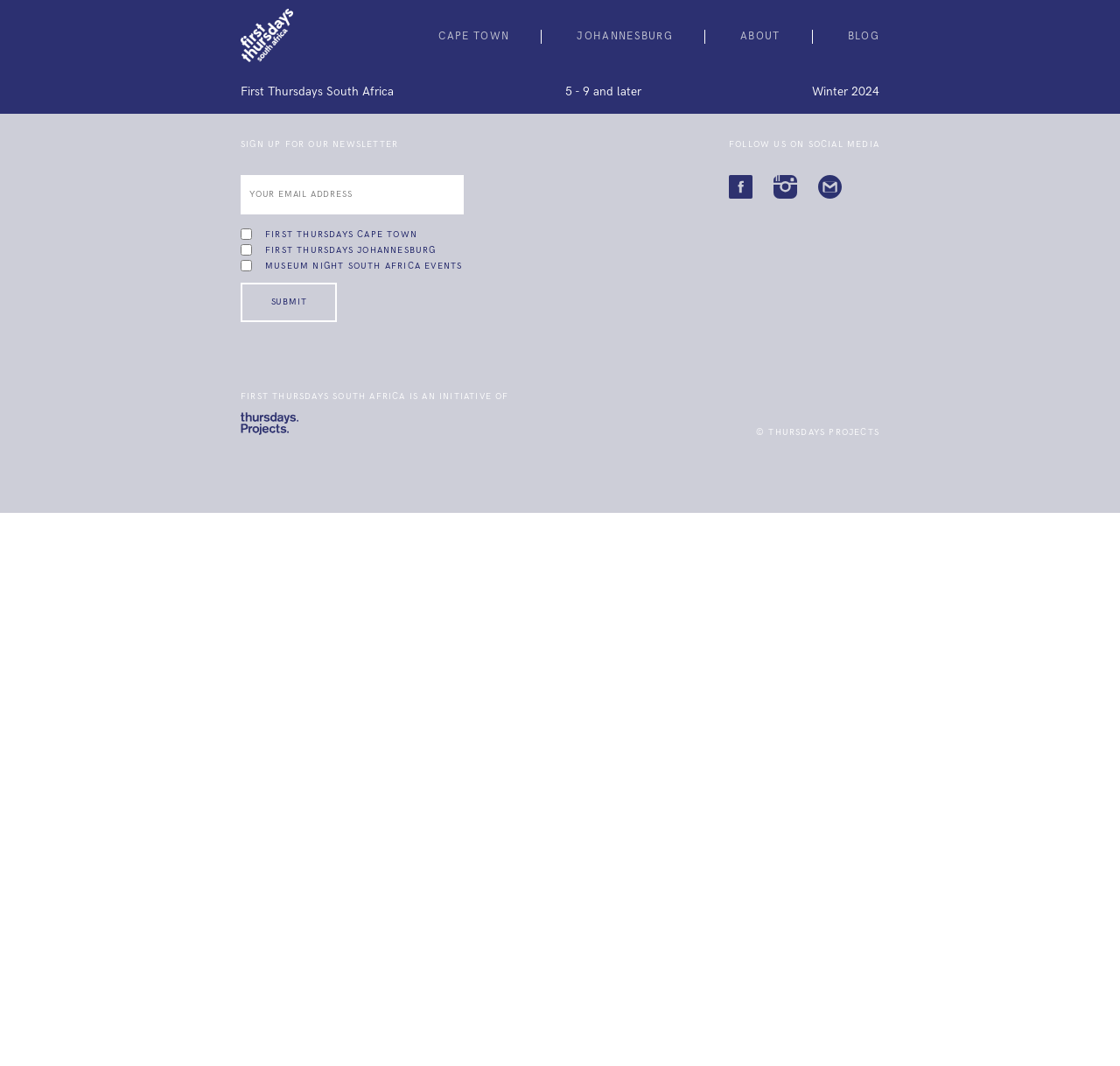Bounding box coordinates are specified in the format (top-left x, top-left y, bottom-right x, bottom-right y). All values are floating point numbers bounded between 0 and 1. Please provide the bounding box coordinate of the region this sentence describes: Submit

[0.215, 0.265, 0.301, 0.302]